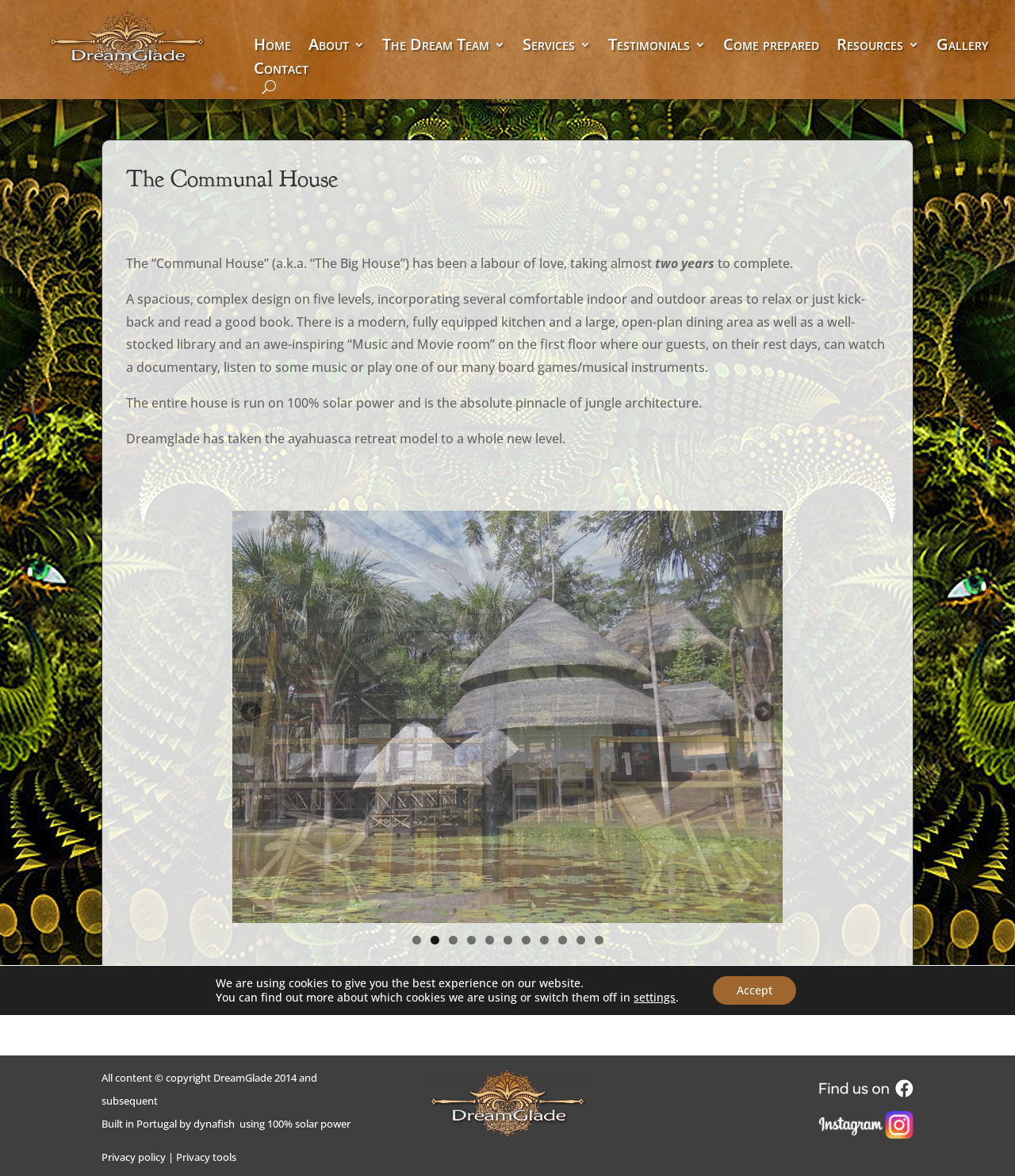Using the provided description: "CAConrad, Poetry", find the bounding box coordinates of the corresponding UI element. The output should be four float numbers between 0 and 1, in the format [left, top, right, bottom].

None